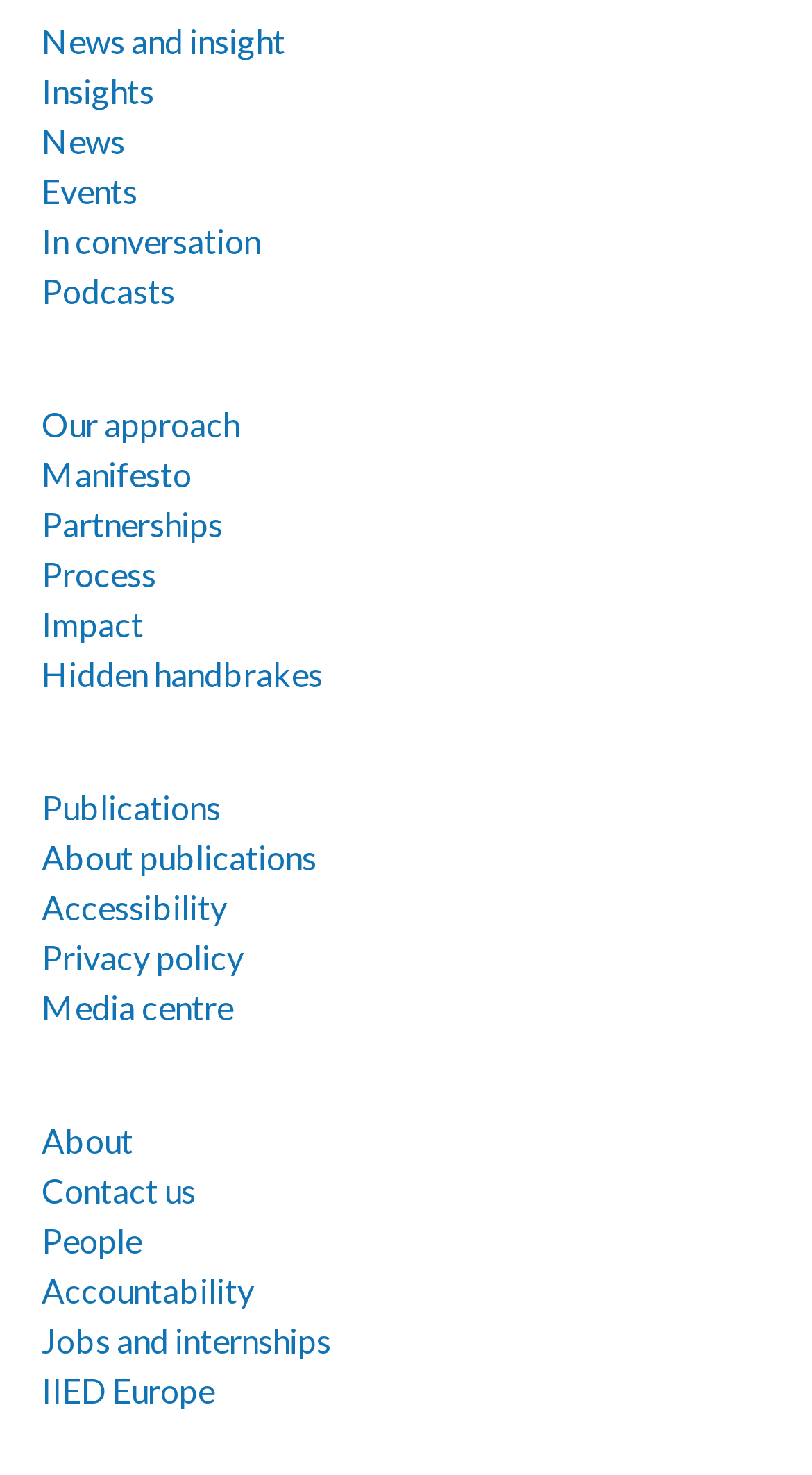What is the first link on the webpage?
Using the picture, provide a one-word or short phrase answer.

News and insight